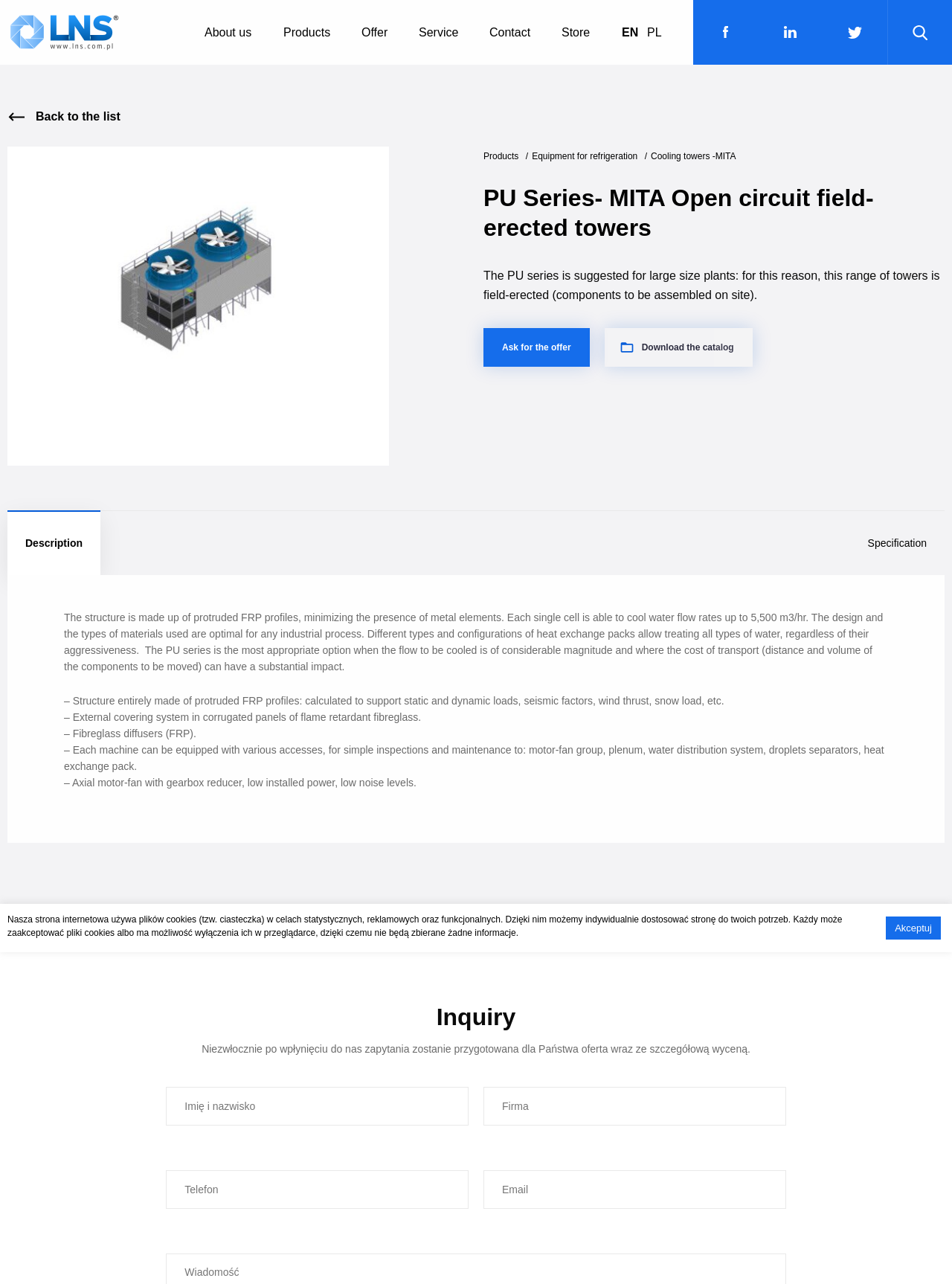Please provide the main heading of the webpage content.

PU Series- MITA Open circuit field-erected towers